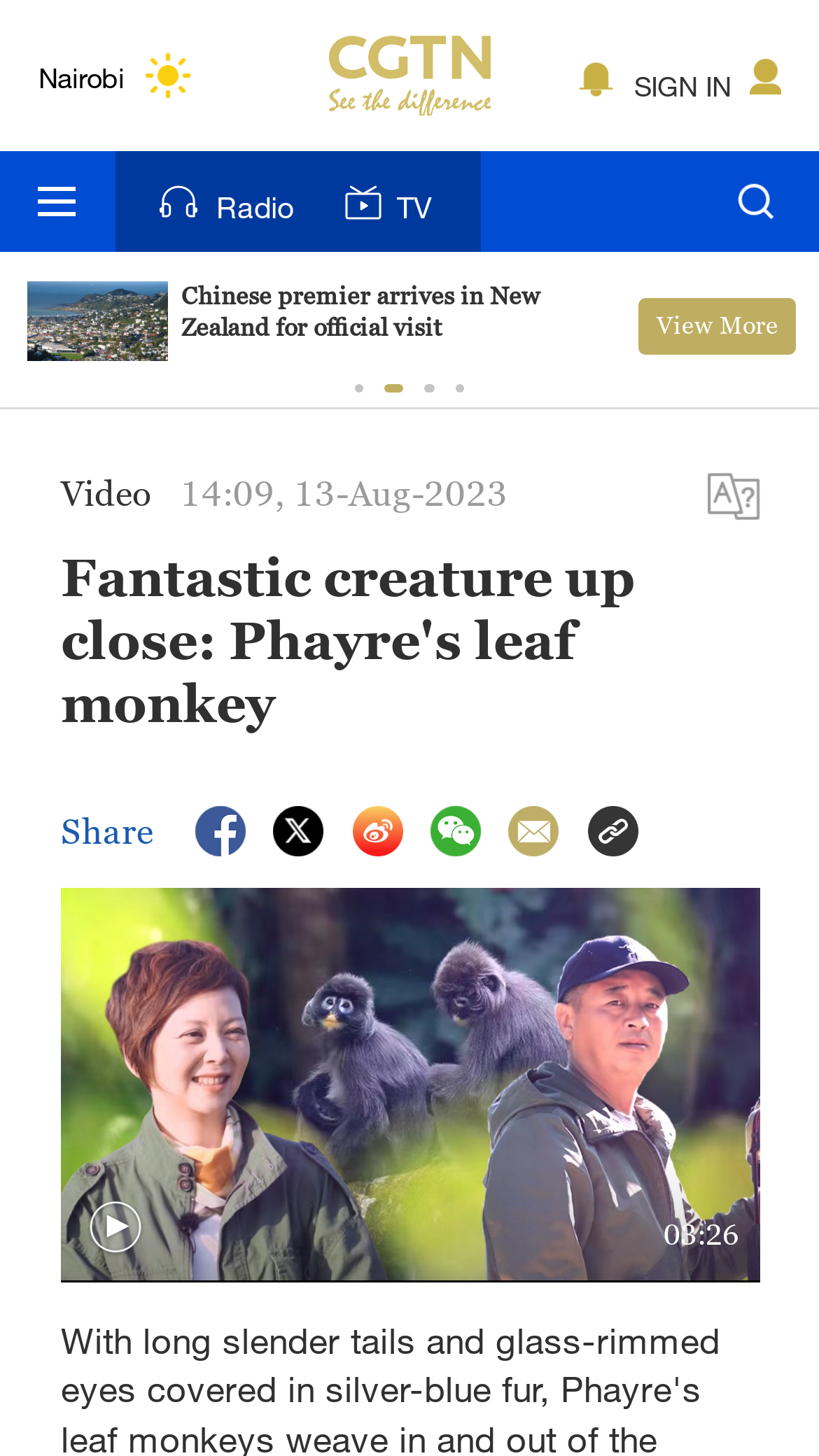Calculate the bounding box coordinates of the UI element given the description: "Futurity".

None